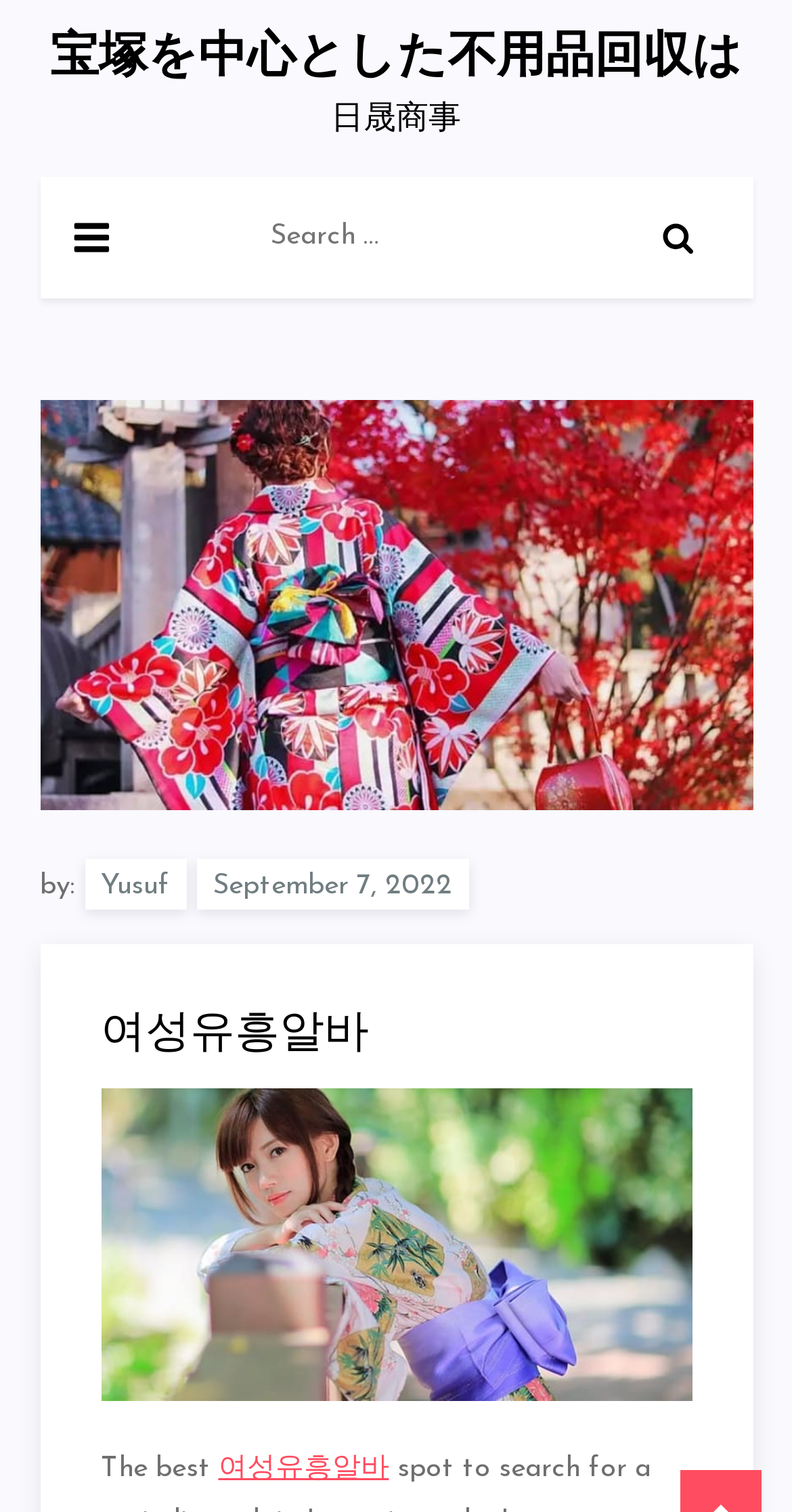What is the language of the webpage's content?
Look at the image and provide a short answer using one word or a phrase.

English and Japanese